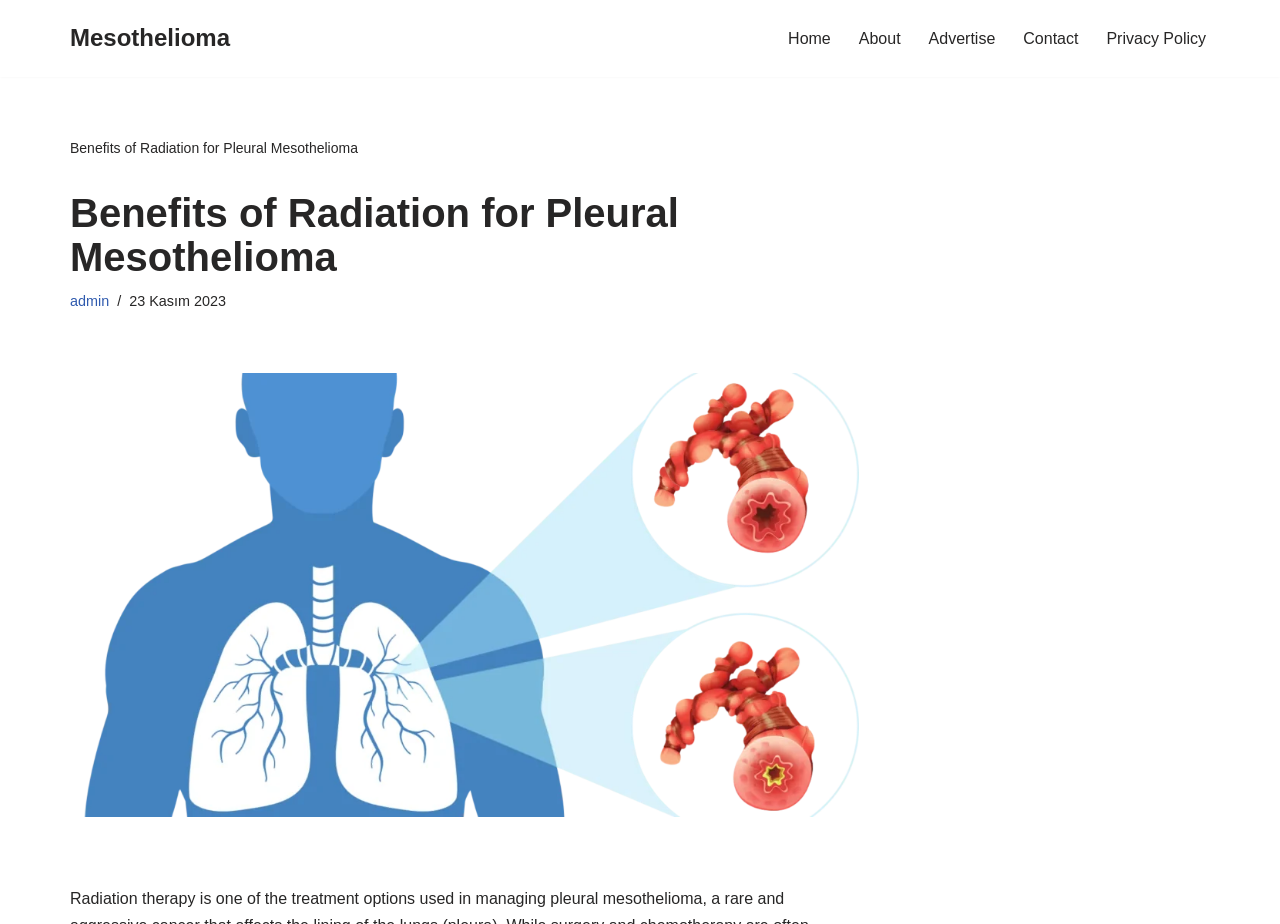Determine the bounding box coordinates of the clickable region to carry out the instruction: "view privacy policy".

[0.864, 0.027, 0.942, 0.056]